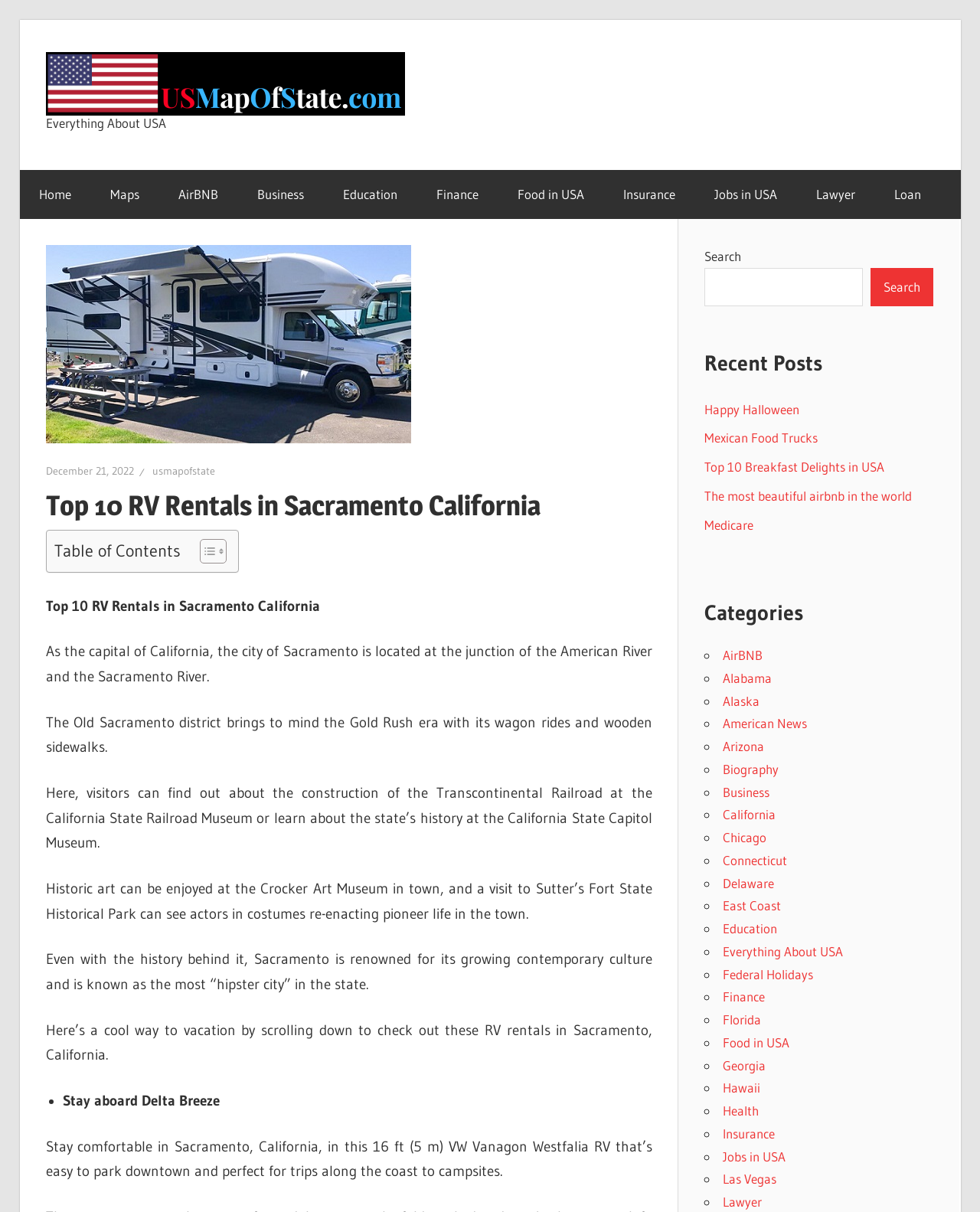Determine the bounding box coordinates for the clickable element required to fulfill the instruction: "Read about 'Top 10 RV Rentals in Sacramento California'". Provide the coordinates as four float numbers between 0 and 1, i.e., [left, top, right, bottom].

[0.046, 0.401, 0.665, 0.433]